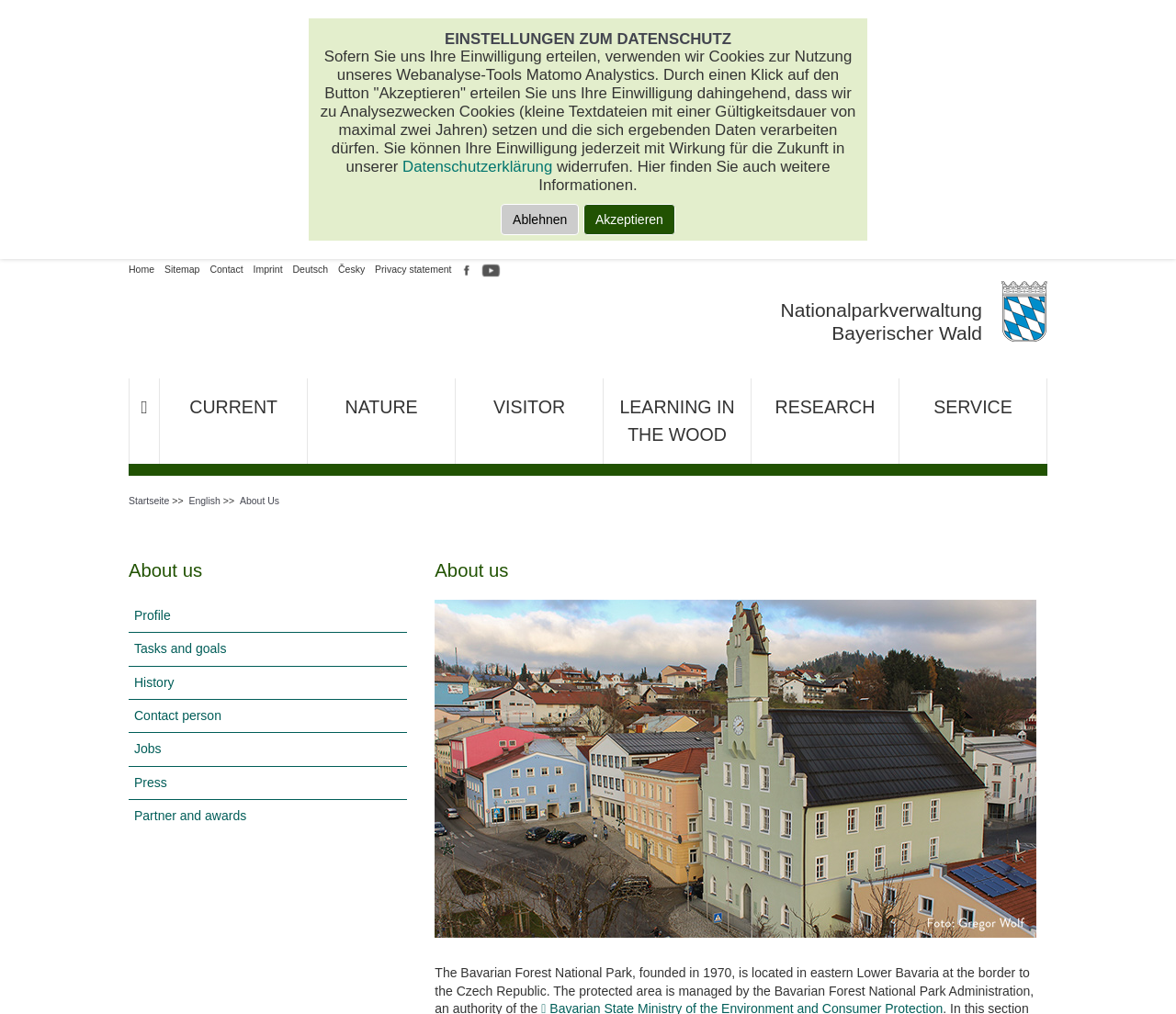Highlight the bounding box of the UI element that corresponds to this description: "Partner and awards".

[0.114, 0.797, 0.21, 0.812]